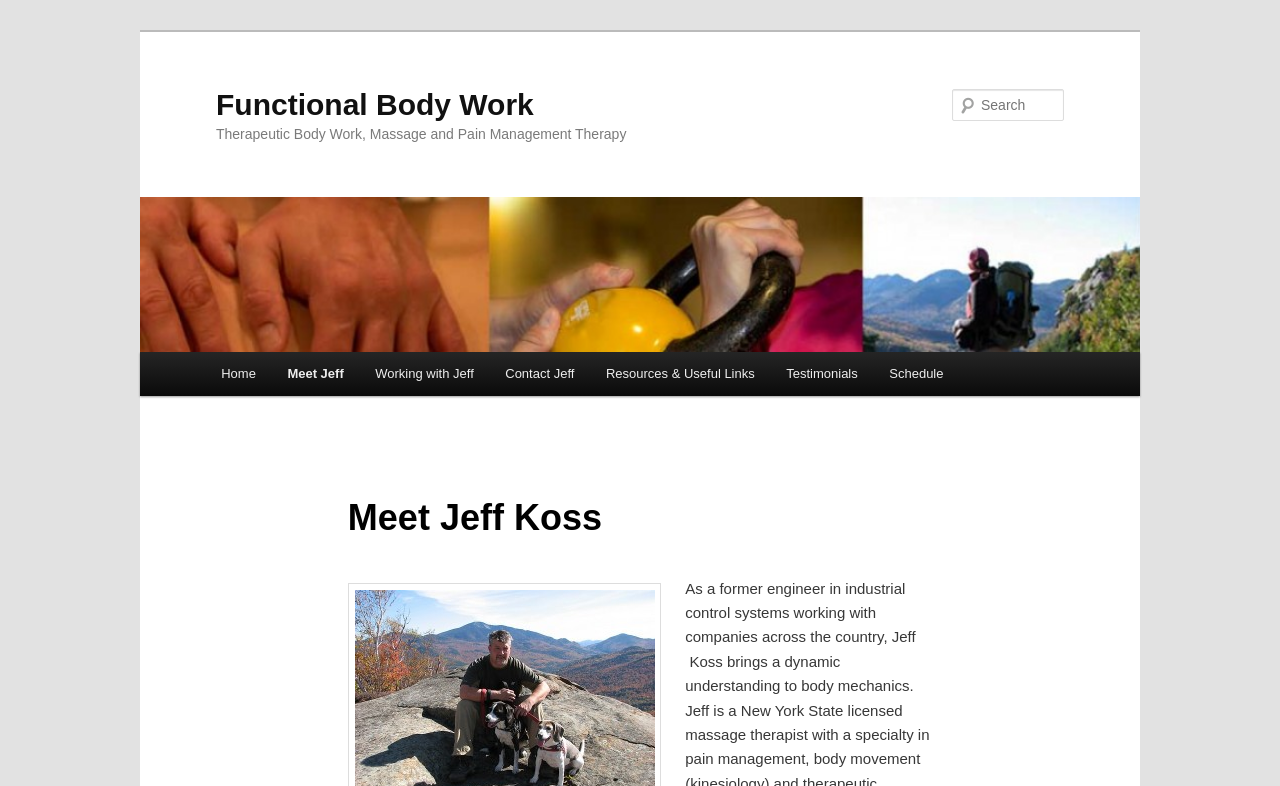Is there a search function on this webpage?
Look at the screenshot and provide an in-depth answer.

The webpage has a textbox labeled 'Search' which suggests that there is a search function available on this webpage.